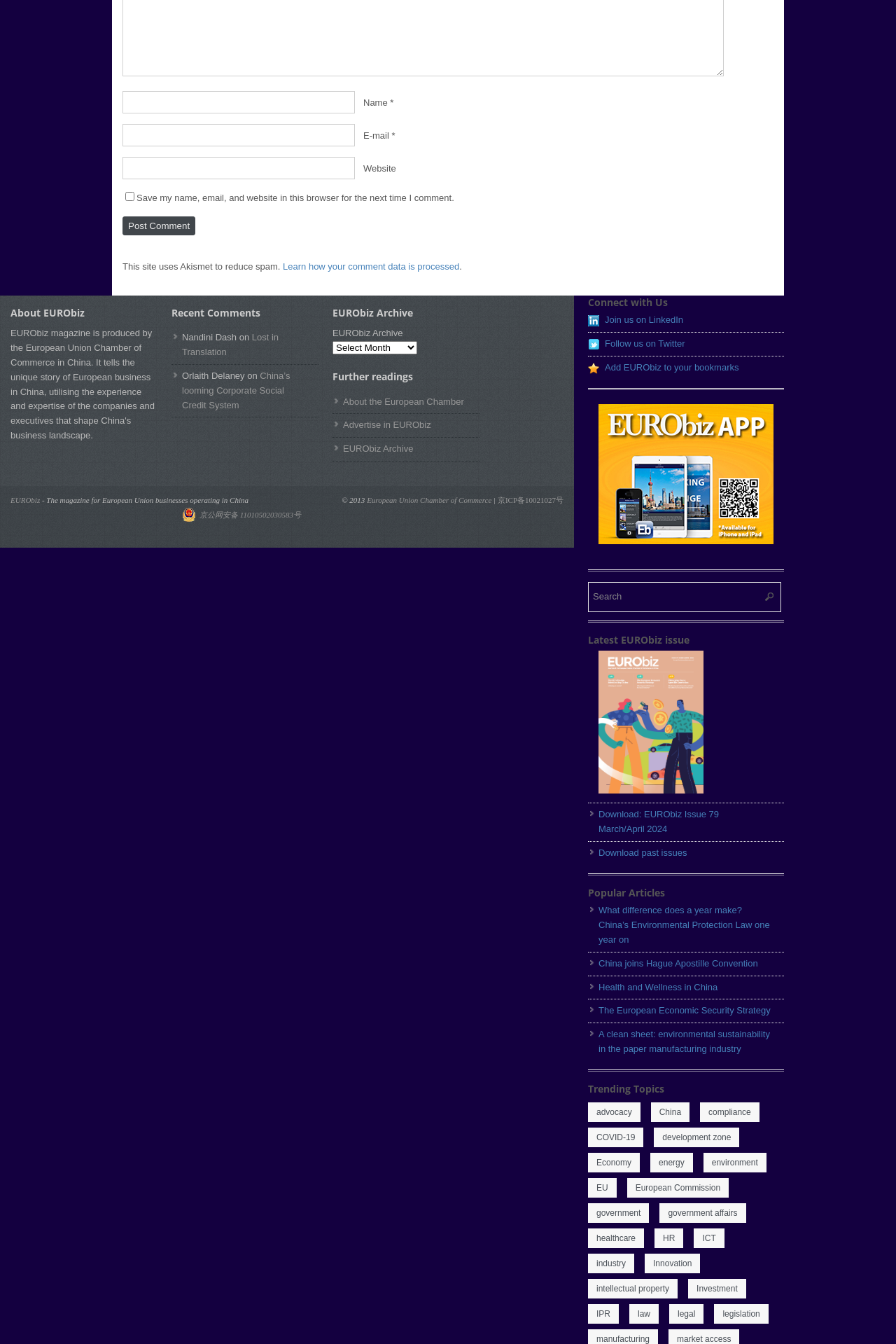Identify the bounding box coordinates for the UI element mentioned here: "alt="Latest issue"". Provide the coordinates as four float values between 0 and 1, i.e., [left, top, right, bottom].

[0.668, 0.584, 0.785, 0.592]